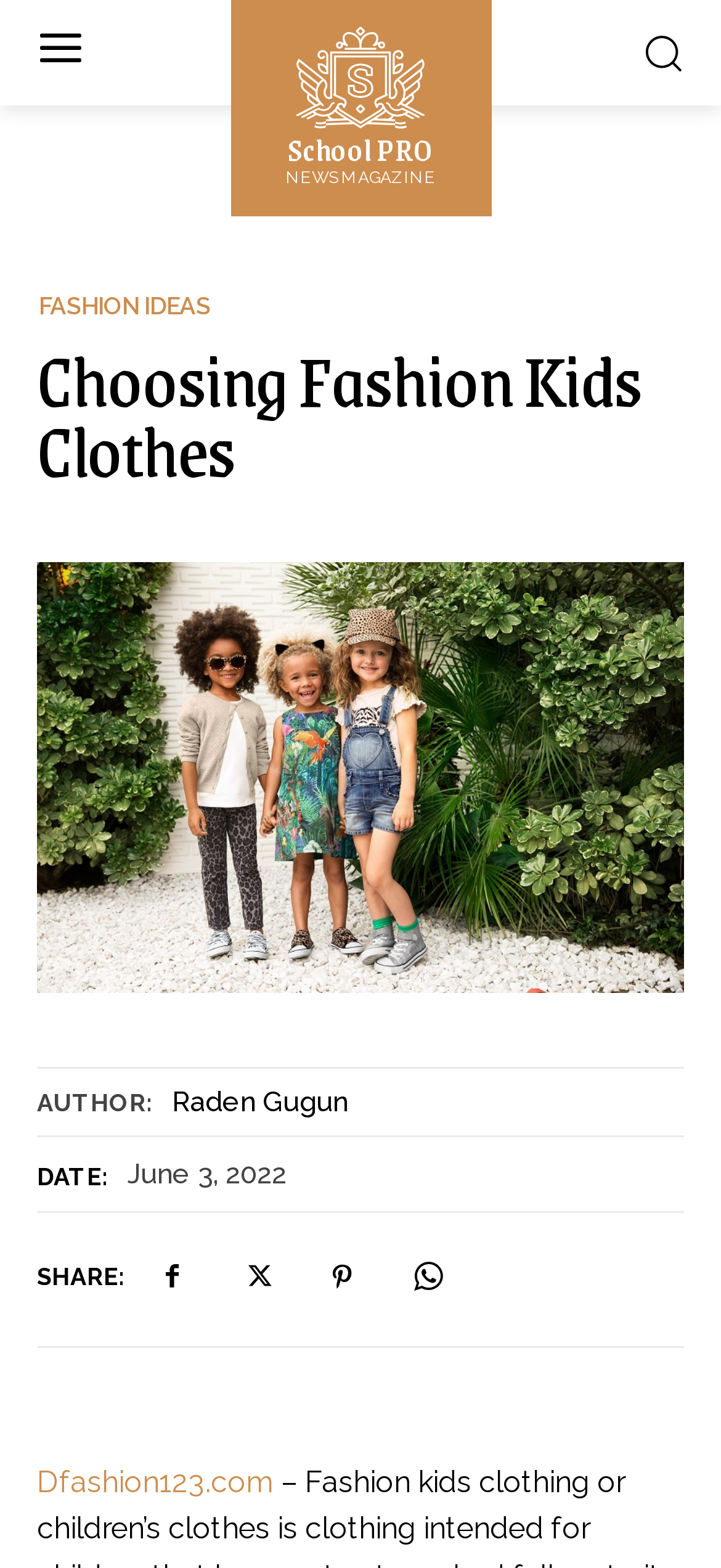Explain the features and main sections of the webpage comprehensively.

The webpage is about fashion kids clothing, with a focus on choosing the right clothes for children. At the top left, there is a link to "School PRO NEWS MAGAZINE" accompanied by a small image. On the top right, there is a separate image. 

Below the top section, there is a heading "Choosing Fashion Kids Clothes" that spans the entire width of the page. Underneath the heading, there is a large image that takes up most of the page's width.

On the bottom left, there is a section with information about the author, date, and sharing options. The author's name is "Raden Gugun", and the date is "June 3, 2022". There are also four social media links to share the content.

Above the author information section, there is a link to "FASHION IDEAS" on the left and a link to the website "Dfashion123.com" at the bottom left.